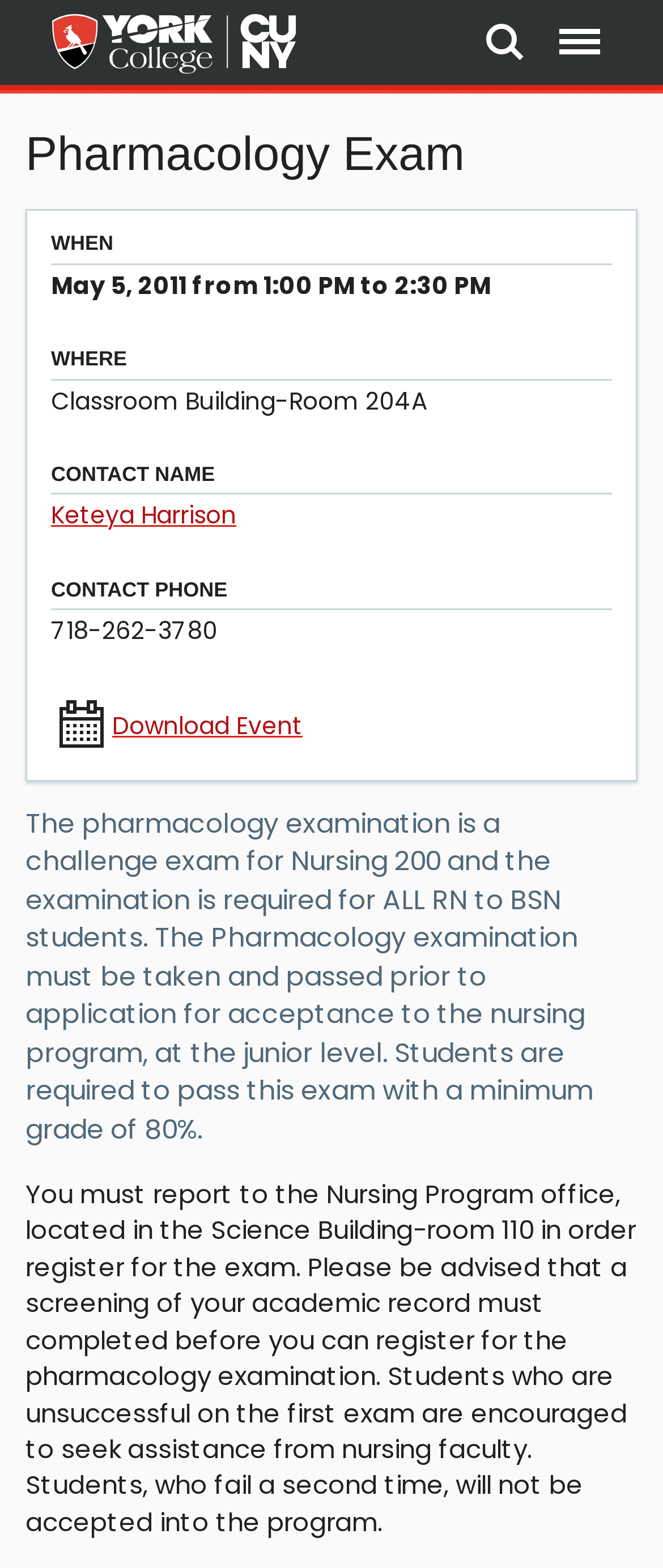Extract the bounding box coordinates of the UI element described by: "Download Event". The coordinates should include four float numbers ranging from 0 to 1, e.g., [left, top, right, bottom].

[0.169, 0.452, 0.456, 0.474]